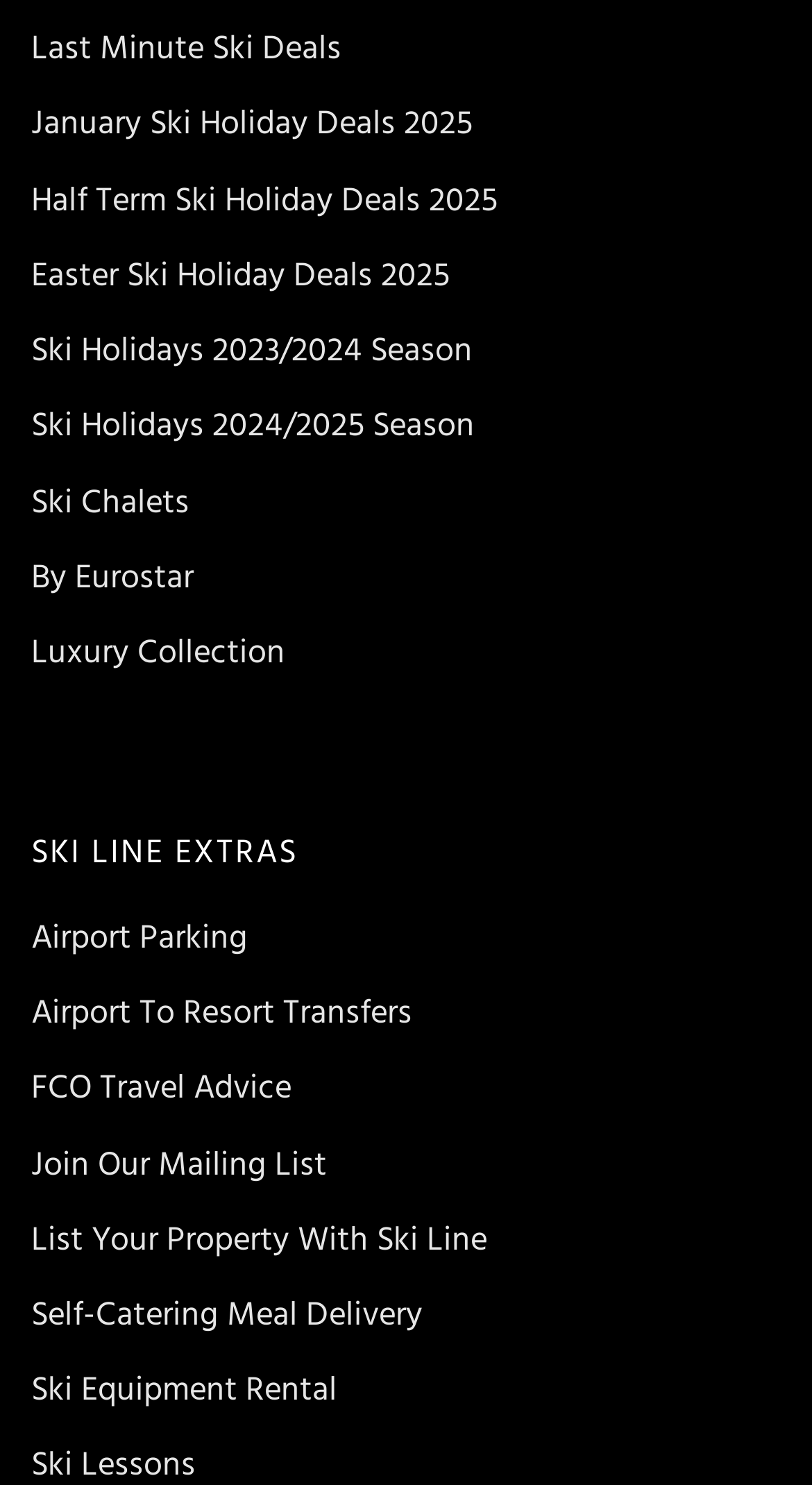How many types of ski deals are listed?
Using the image, provide a concise answer in one word or a short phrase.

4